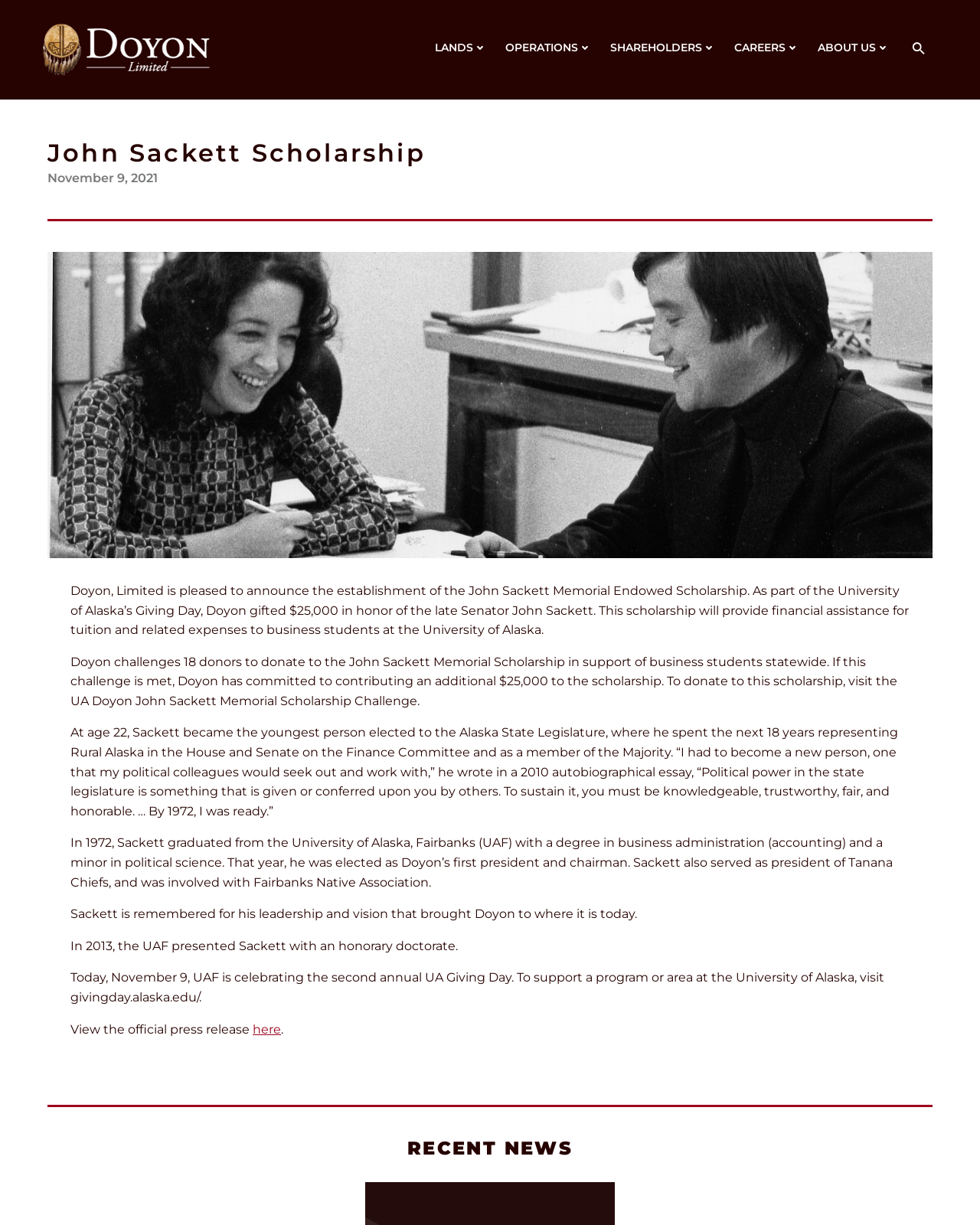Please respond to the question using a single word or phrase:
What is the name of the organization where John Sackett served as president?

Tanana Chiefs